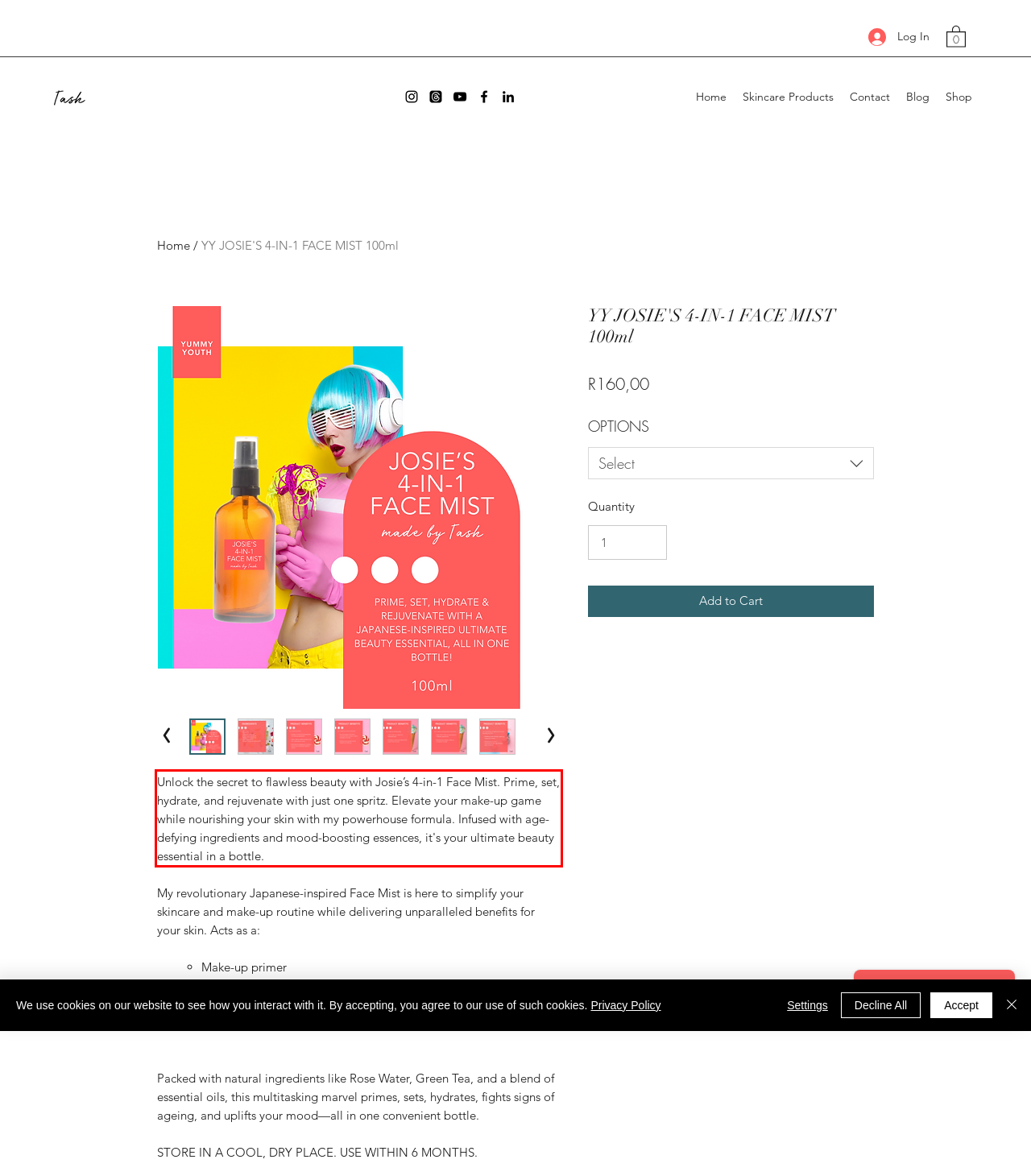Using the provided screenshot of a webpage, recognize and generate the text found within the red rectangle bounding box.

Unlock the secret to flawless beauty with Josie’s 4-in-1 Face Mist. Prime, set, hydrate, and rejuvenate with just one spritz. Elevate your make-up game while nourishing your skin with my powerhouse formula. Infused with age-defying ingredients and mood-boosting essences, it's your ultimate beauty essential in a bottle.